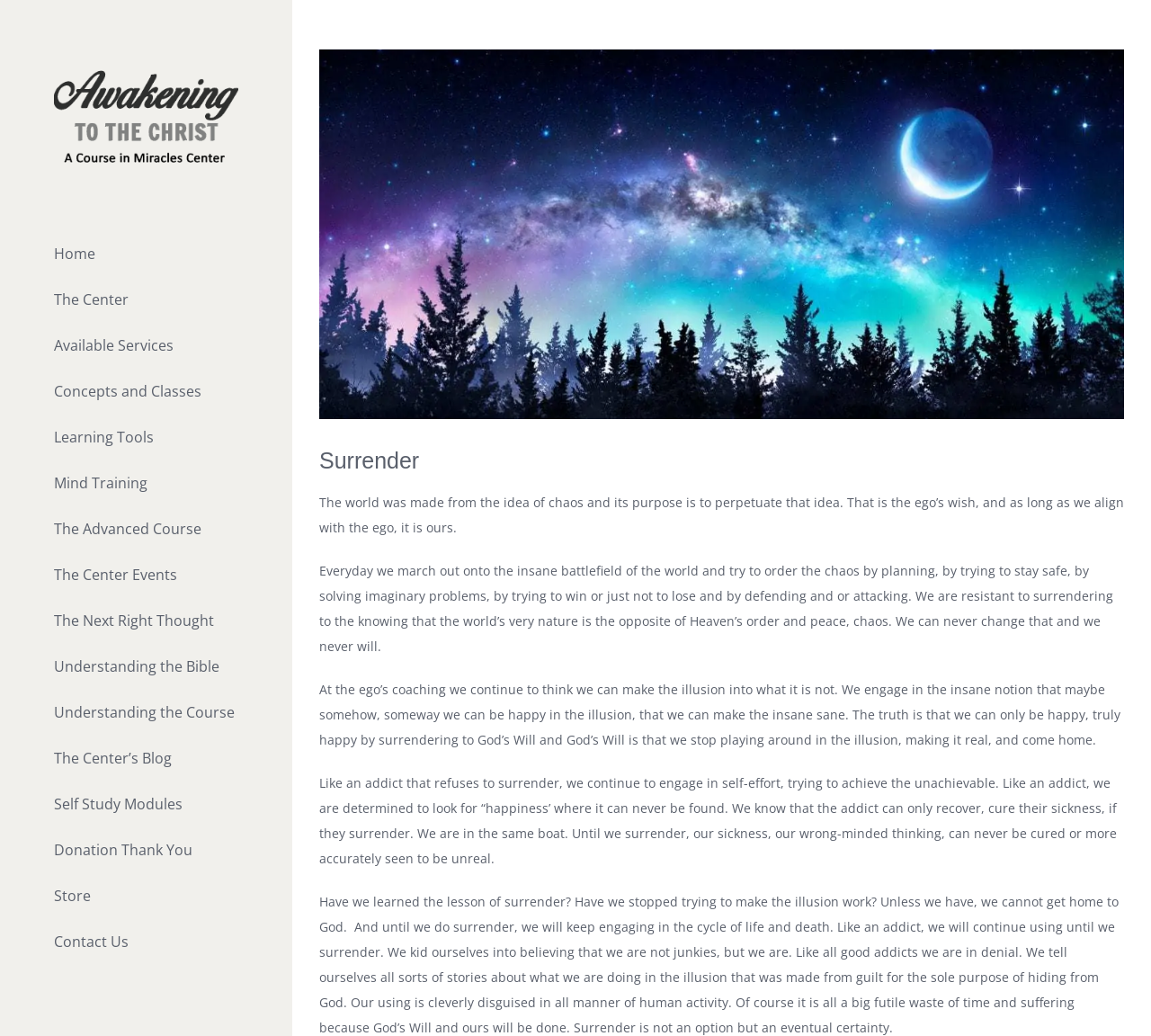Identify the bounding box coordinates for the UI element described as follows: The Next Right Thought. Use the format (top-left x, top-left y, bottom-right x, bottom-right y) and ensure all values are floating point numbers between 0 and 1.

[0.0, 0.577, 0.254, 0.622]